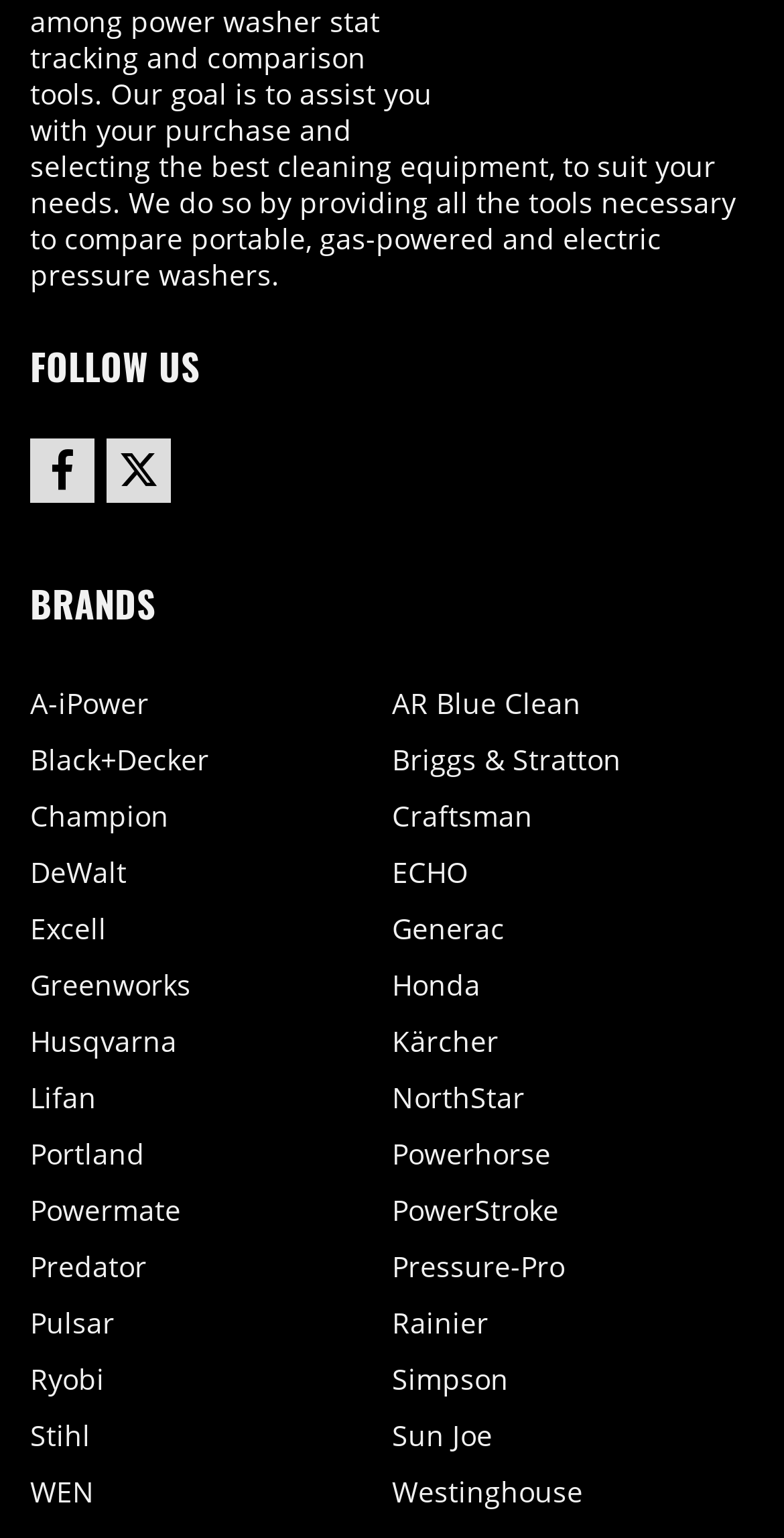What is the first brand listed?
Can you provide an in-depth and detailed response to the question?

I looked at the 'BRANDS' section and found the first link, which is 'A-iPower'.